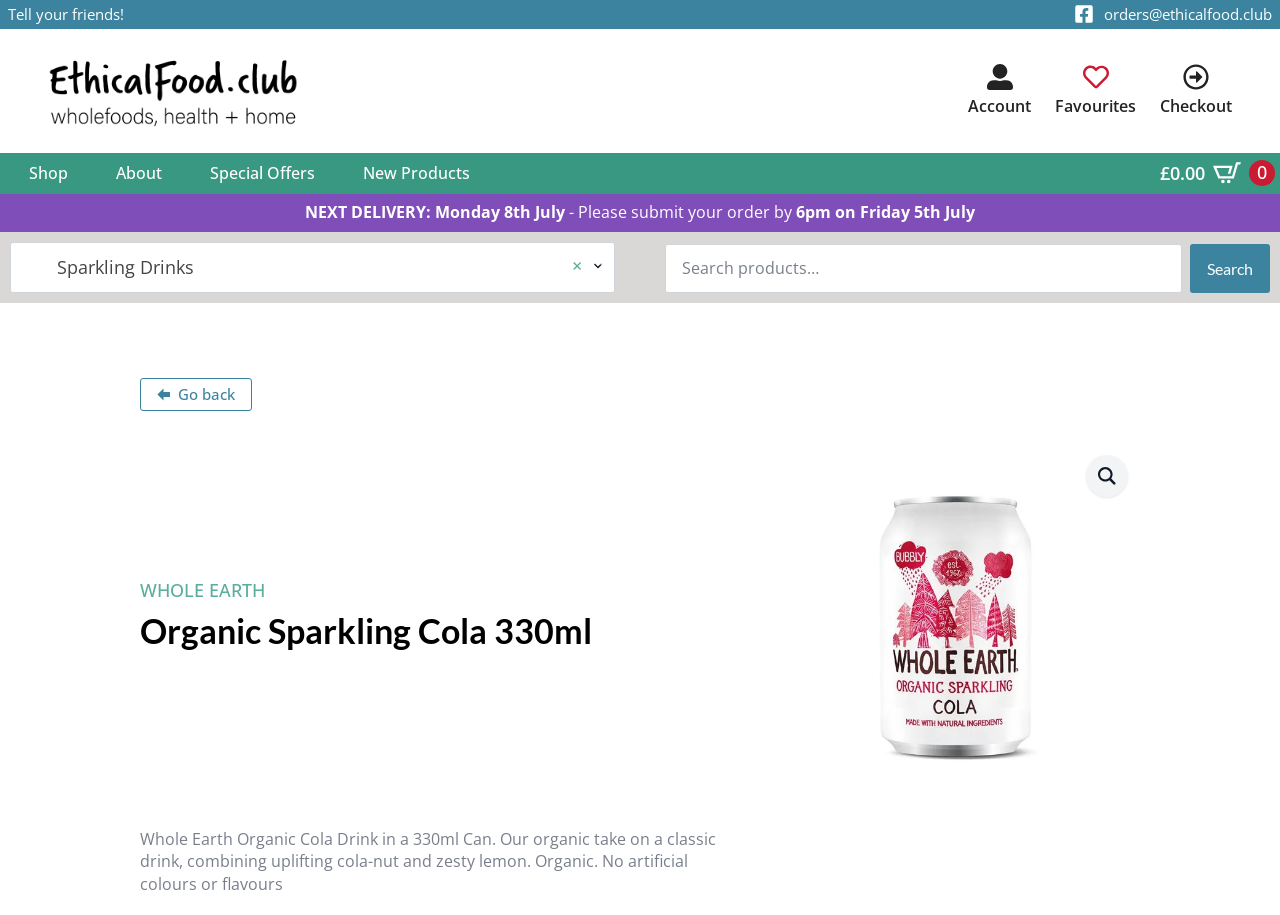From the image, can you give a detailed response to the question below:
What is the next delivery date?

I found the answer by looking at the static text 'NEXT DELIVERY: Monday 8th July' which explicitly states the next delivery date.